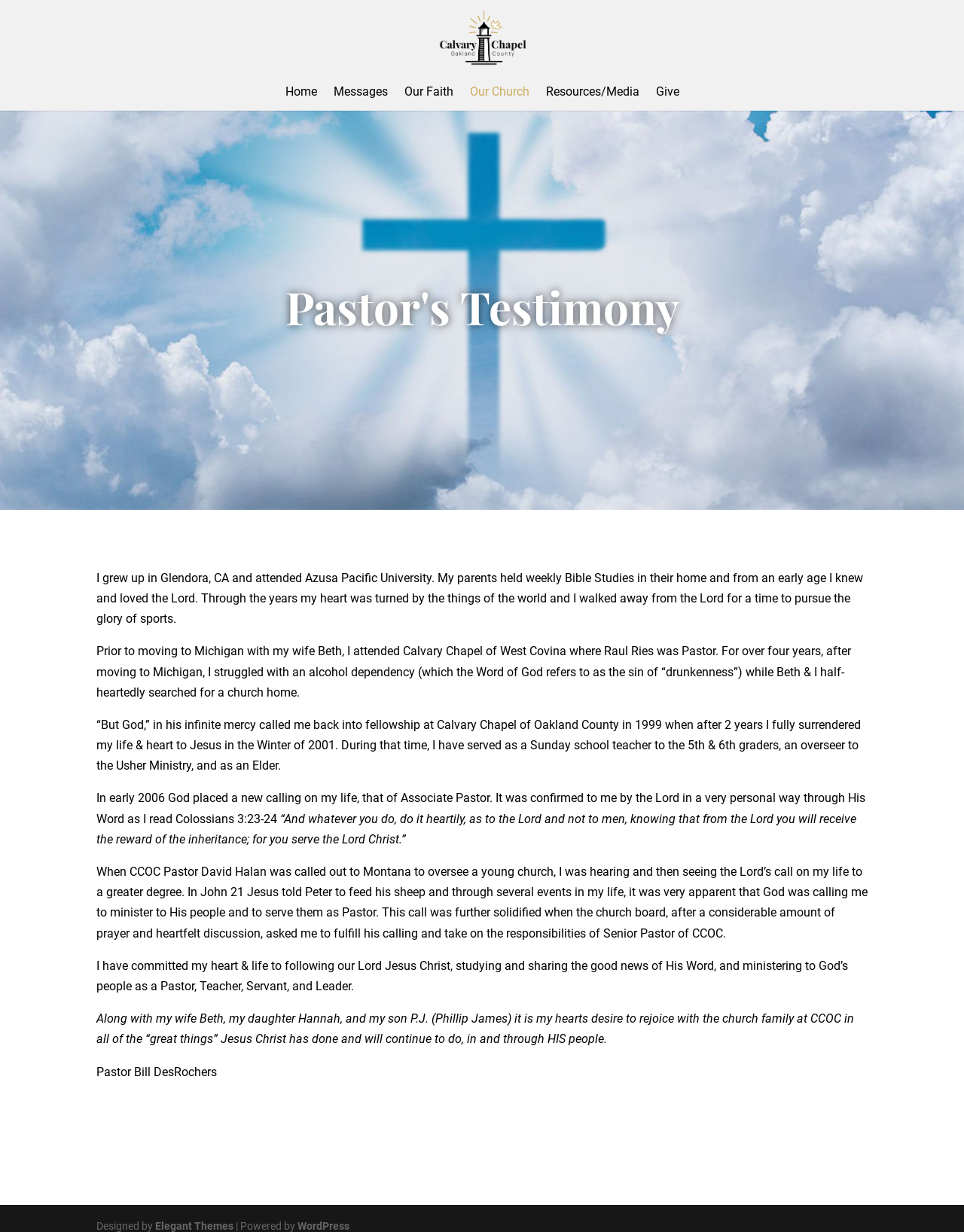Given the element description, predict the bounding box coordinates in the format (top-left x, top-left y, bottom-right x, bottom-right y). Make sure all values are between 0 and 1. Here is the element description: Home

[0.296, 0.07, 0.329, 0.09]